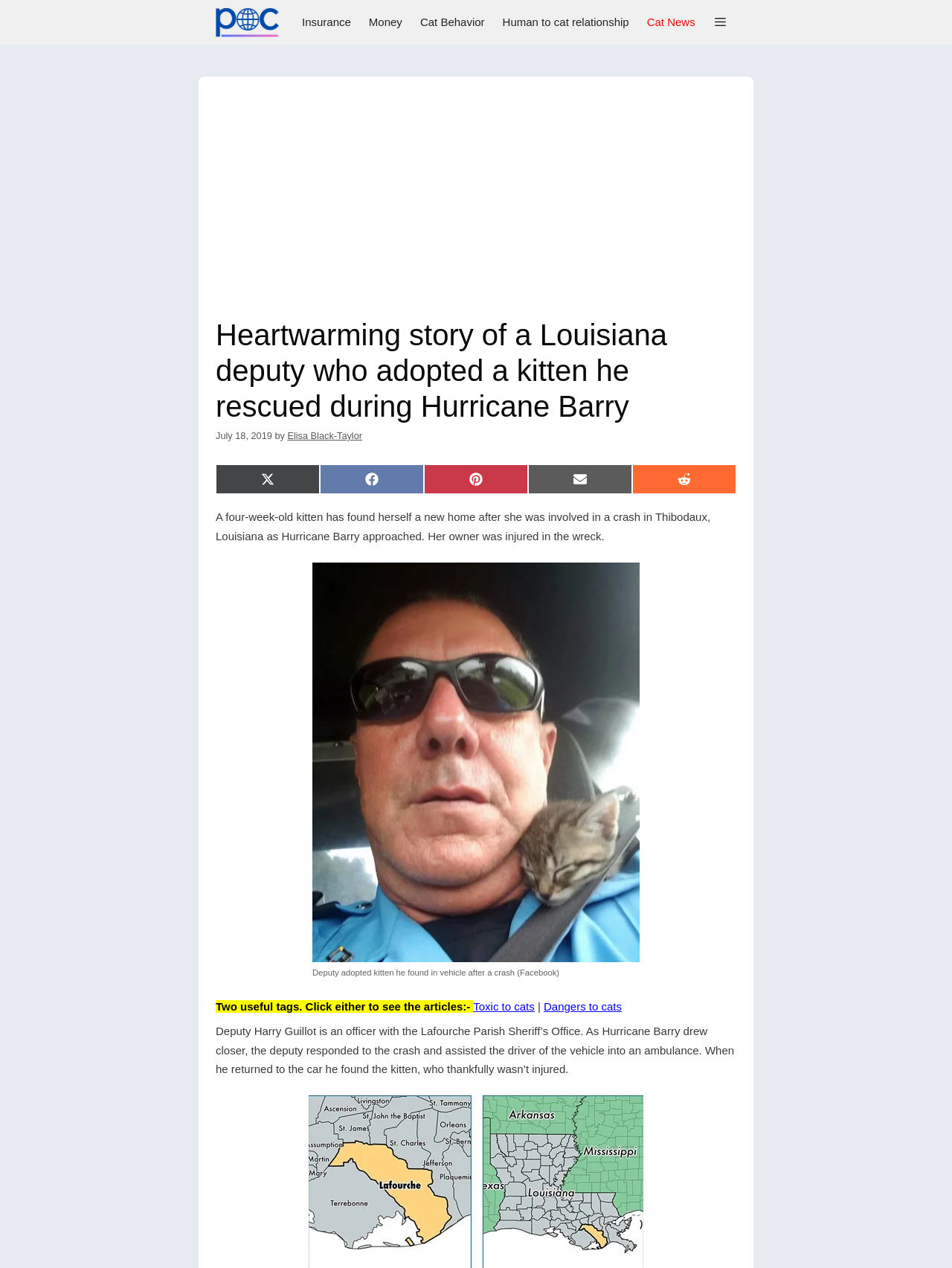From the screenshot, find the bounding box of the UI element matching this description: "Human to cat relationship". Supply the bounding box coordinates in the form [left, top, right, bottom], each a float between 0 and 1.

[0.518, 0.0, 0.67, 0.035]